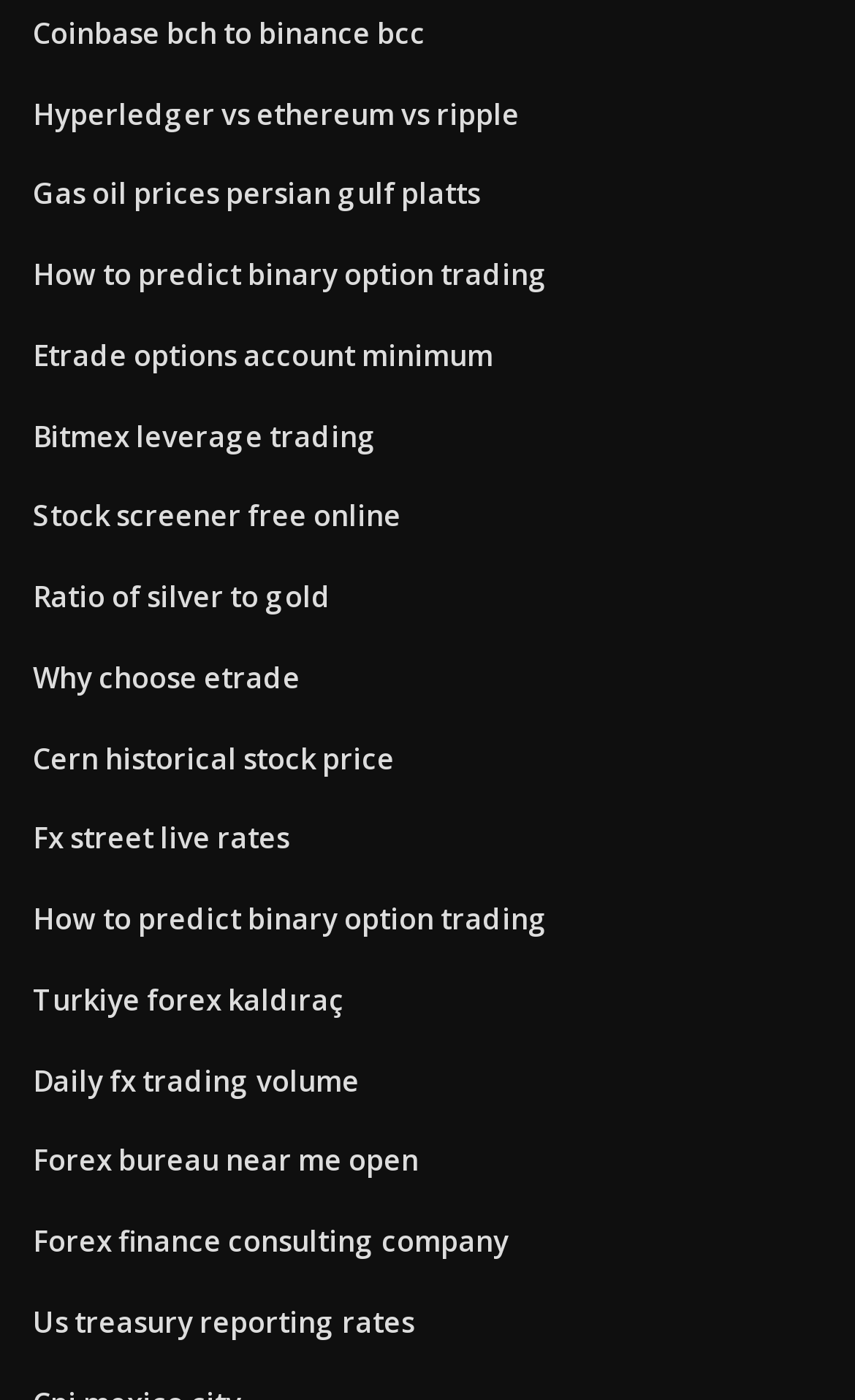Identify the bounding box coordinates of the clickable region to carry out the given instruction: "Get information about gas oil prices in the Persian Gulf according to Platts".

[0.038, 0.124, 0.562, 0.153]